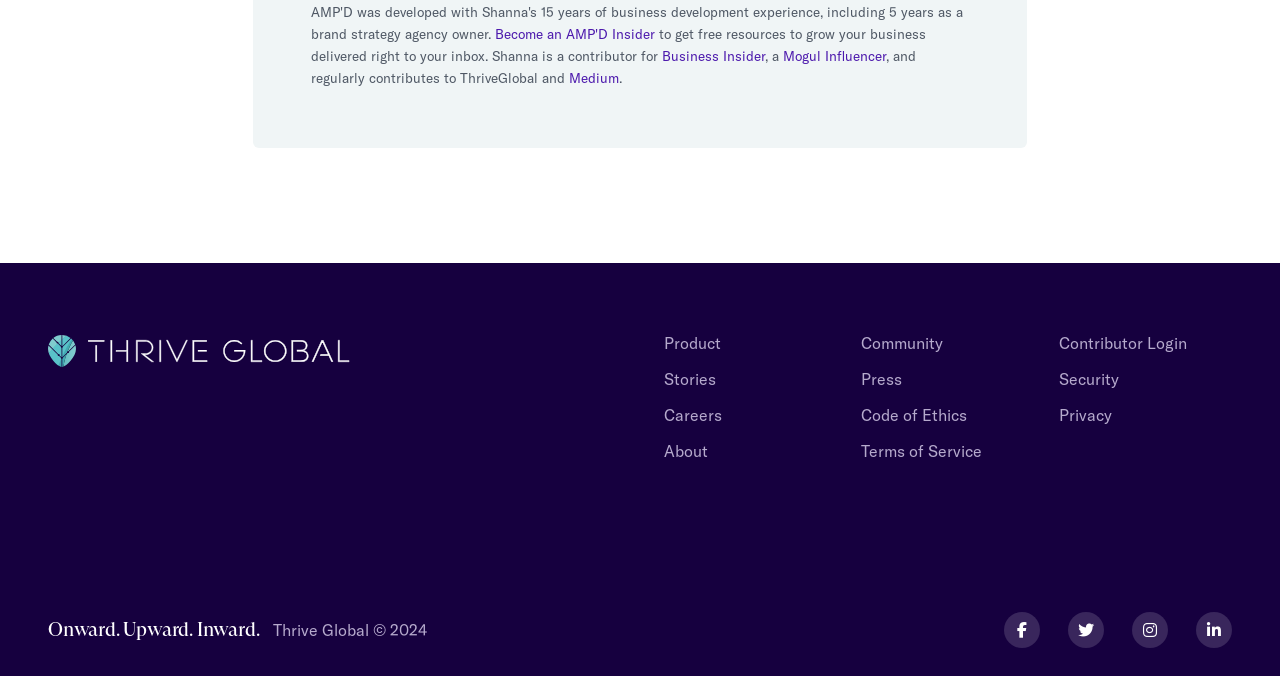Select the bounding box coordinates of the element I need to click to carry out the following instruction: "Login as a contributor".

[0.827, 0.493, 0.927, 0.522]